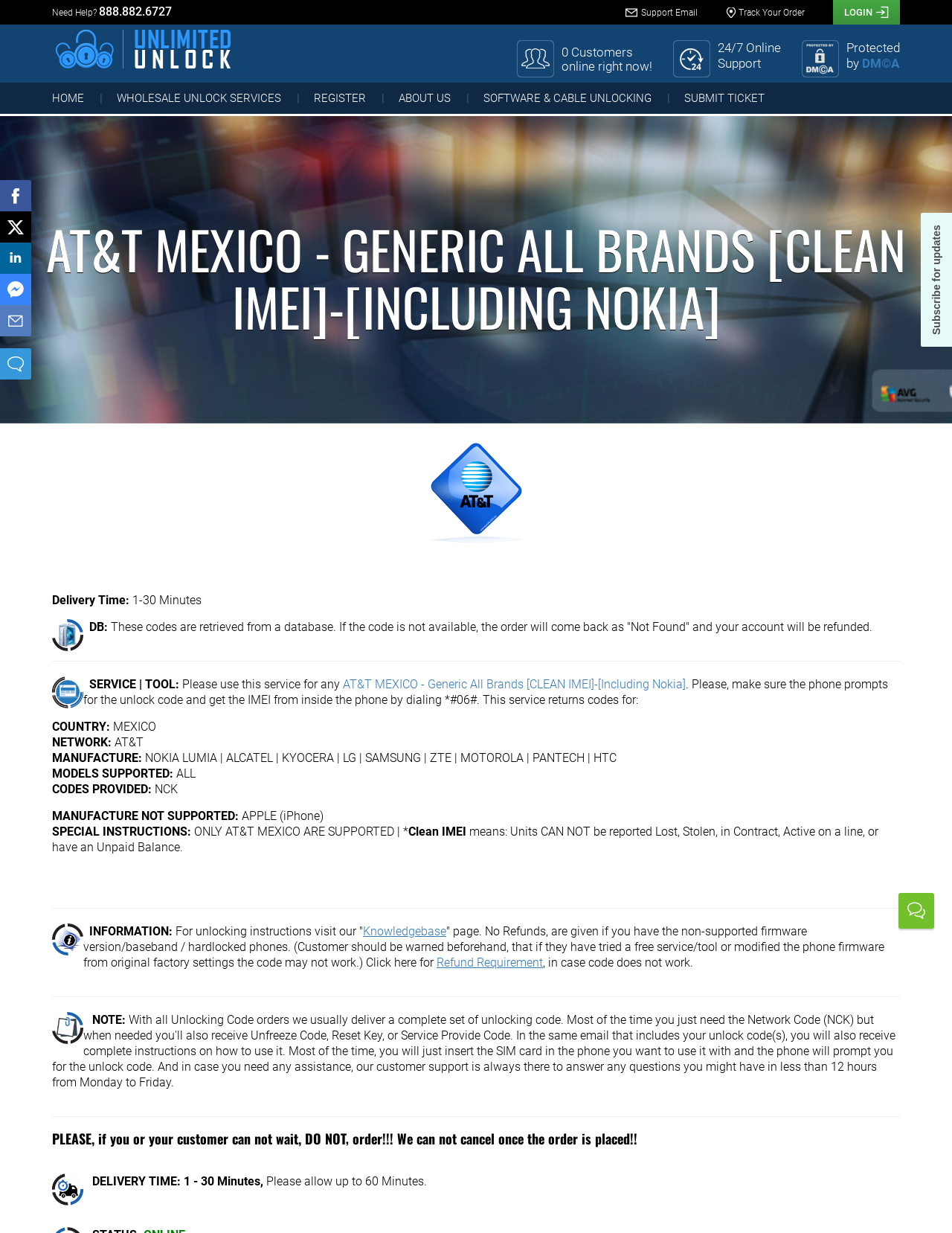Could you specify the bounding box coordinates for the clickable section to complete the following instruction: "Click on the 'Track Your Order' link"?

[0.762, 0.006, 0.845, 0.014]